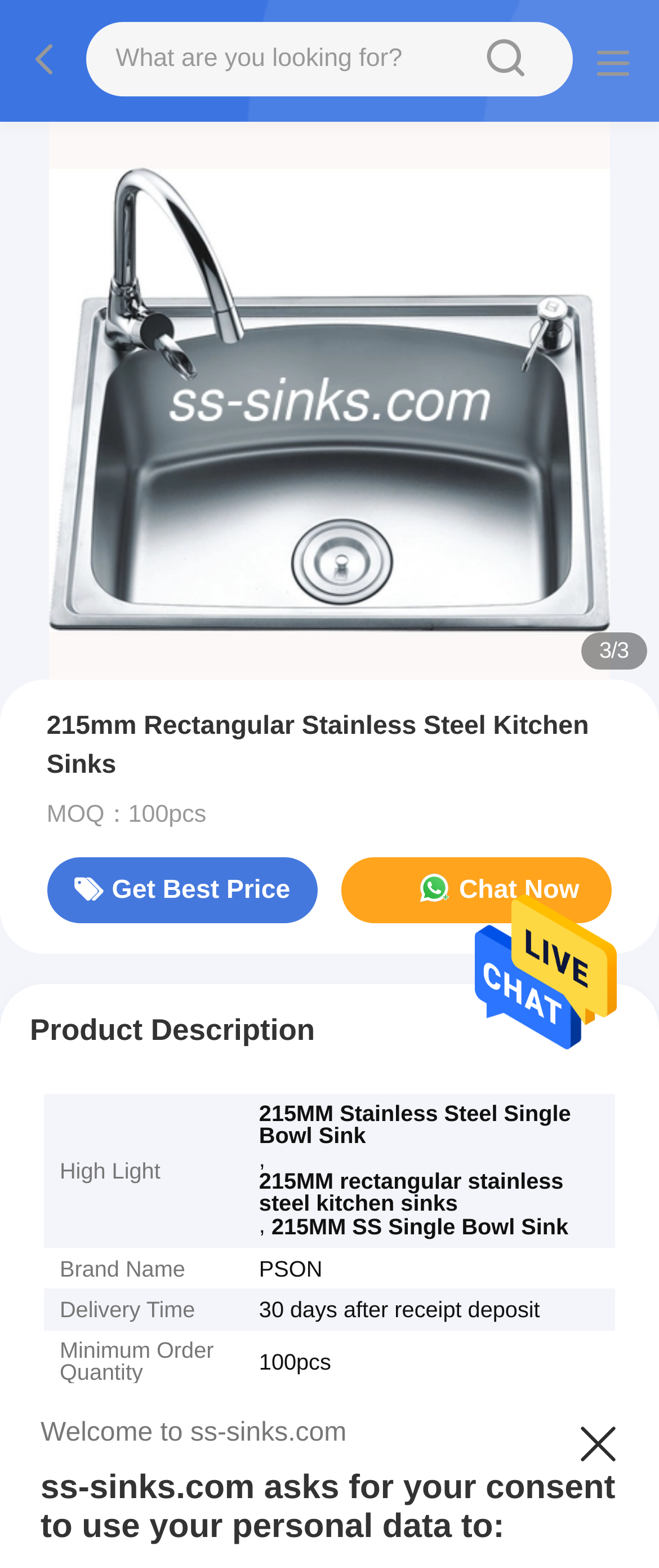What is the minimum order quantity?
Using the information from the image, give a concise answer in one word or a short phrase.

100pcs